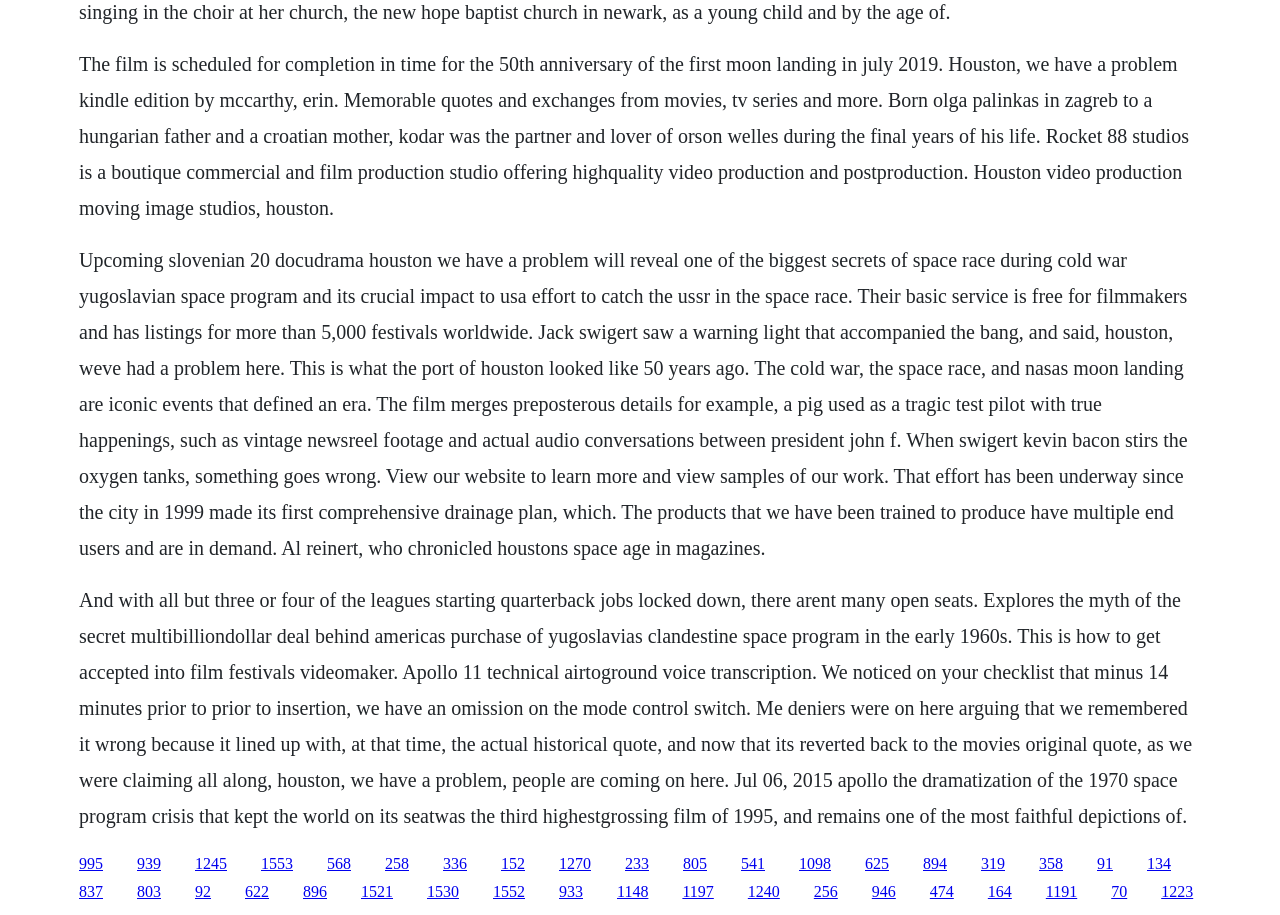Indicate the bounding box coordinates of the element that needs to be clicked to satisfy the following instruction: "Click the link '1553'". The coordinates should be four float numbers between 0 and 1, i.e., [left, top, right, bottom].

[0.204, 0.934, 0.229, 0.953]